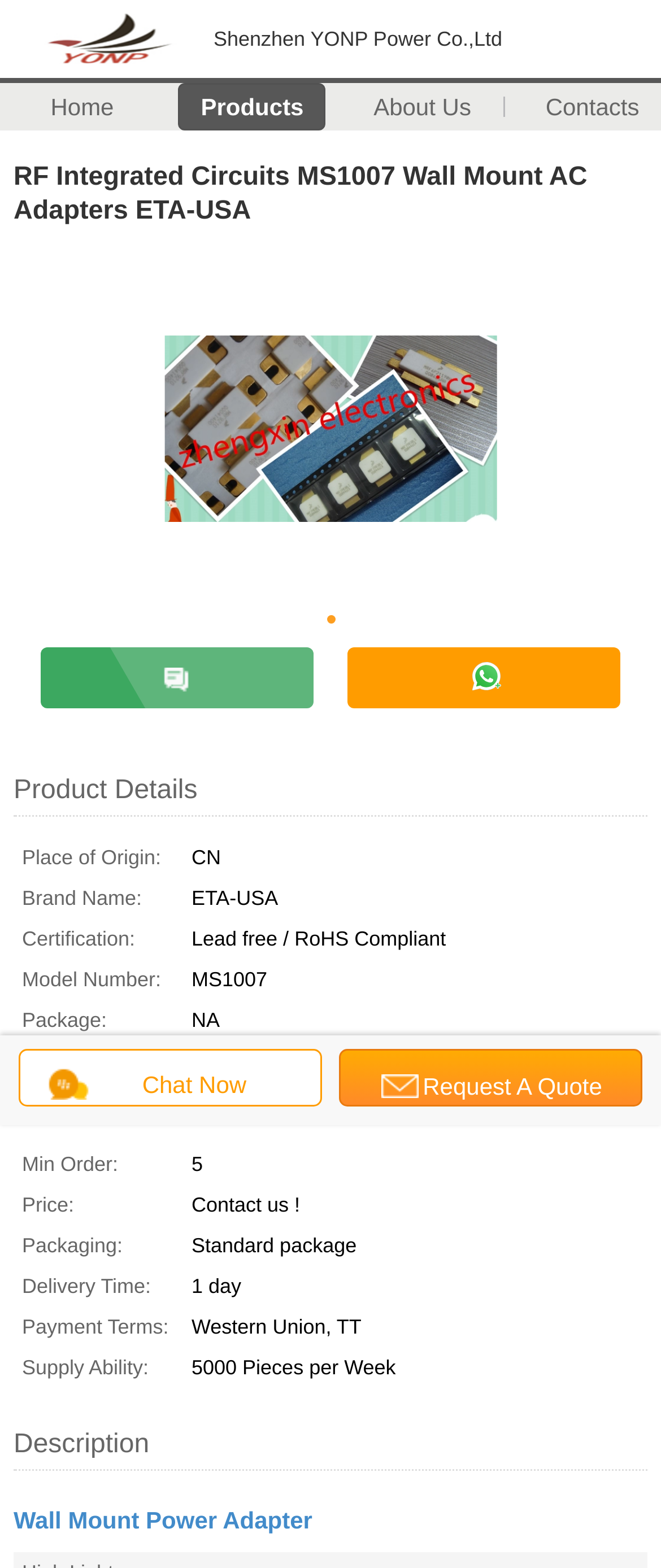Provide the bounding box coordinates of the HTML element described by the text: "Wall Mount Power Adapter".

[0.021, 0.962, 0.473, 0.979]